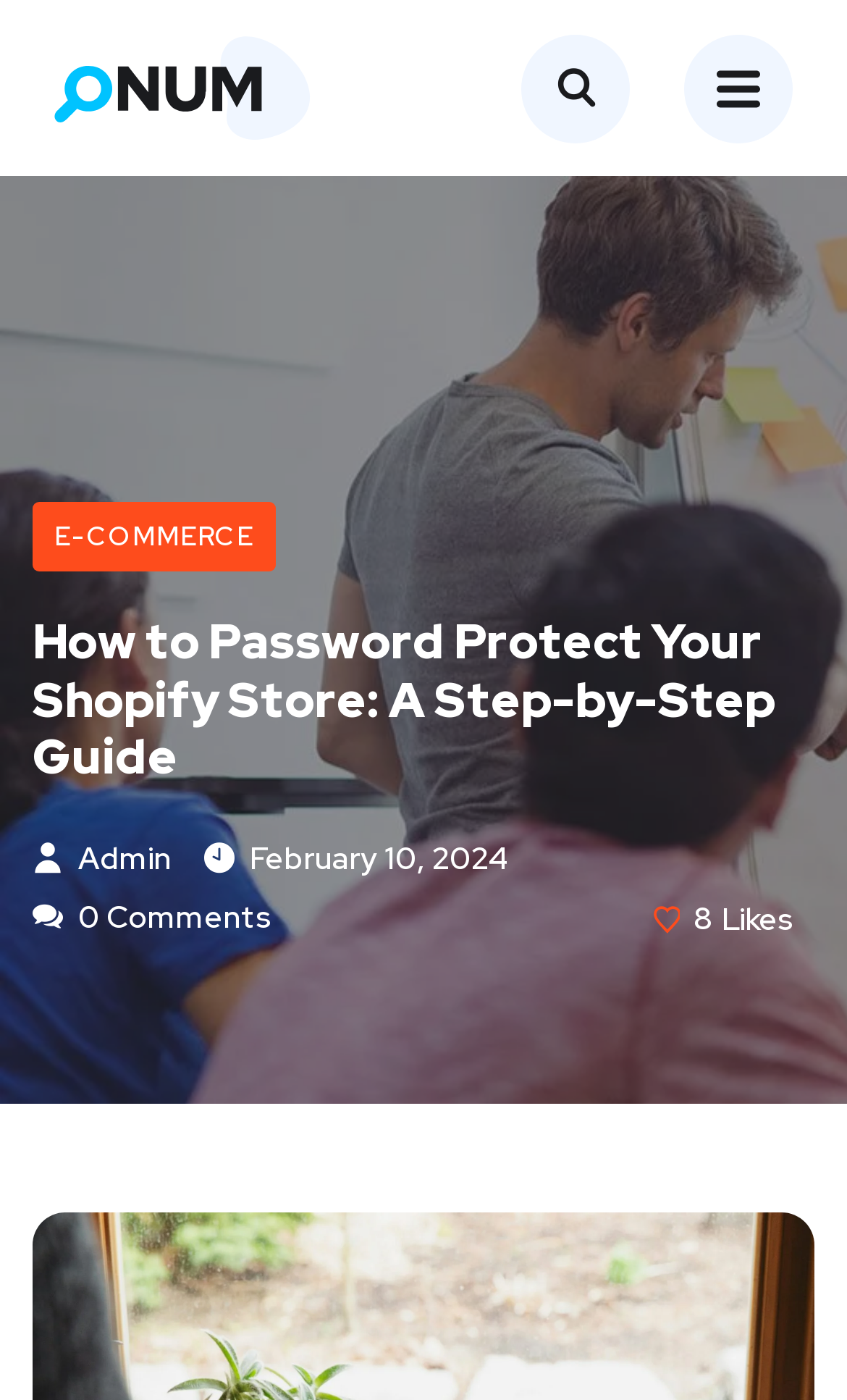How many likes does this article have?
Provide a one-word or short-phrase answer based on the image.

8